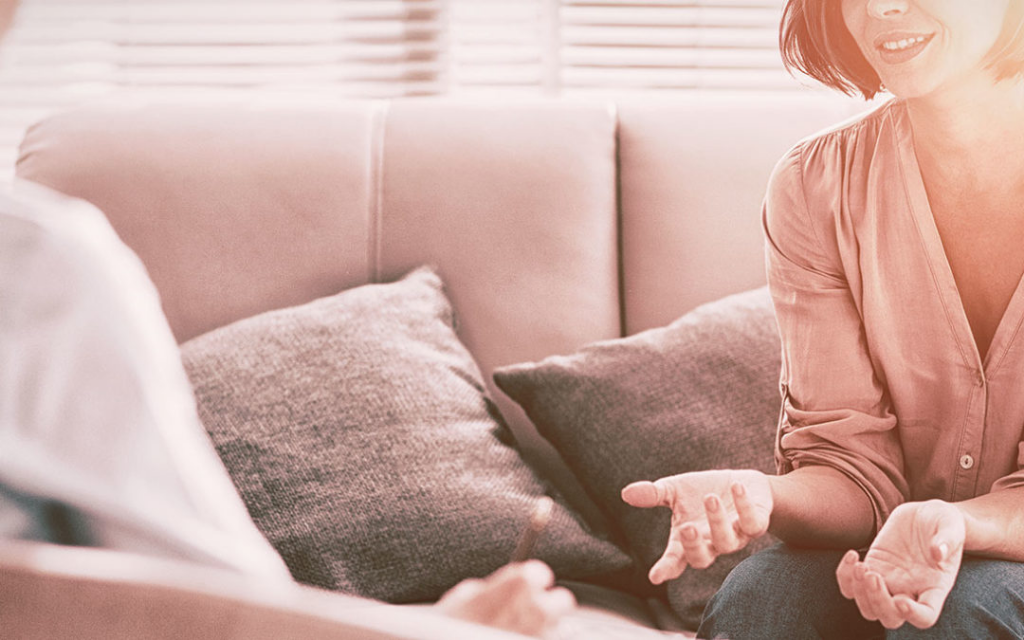Illustrate the image with a detailed and descriptive caption.

The image captures an intimate moment during a therapy session, showcasing a woman actively engaging in conversation. She is sitting on a light-colored sofa, dressed in a relaxed, stylish blouse, and appears to be expressing her feelings with open hands and a warm smile. Pillowy cushions enhance the cozy atmosphere of the setting, suggesting a safe space for dialogue. This visual complements the theme of relationship therapy, emphasizing the importance of communication and connection between partners. The scene invites viewers to reflect on the challenges and rewards of maintaining positive relationships, illustrating the supportive environment that therapy can provide.